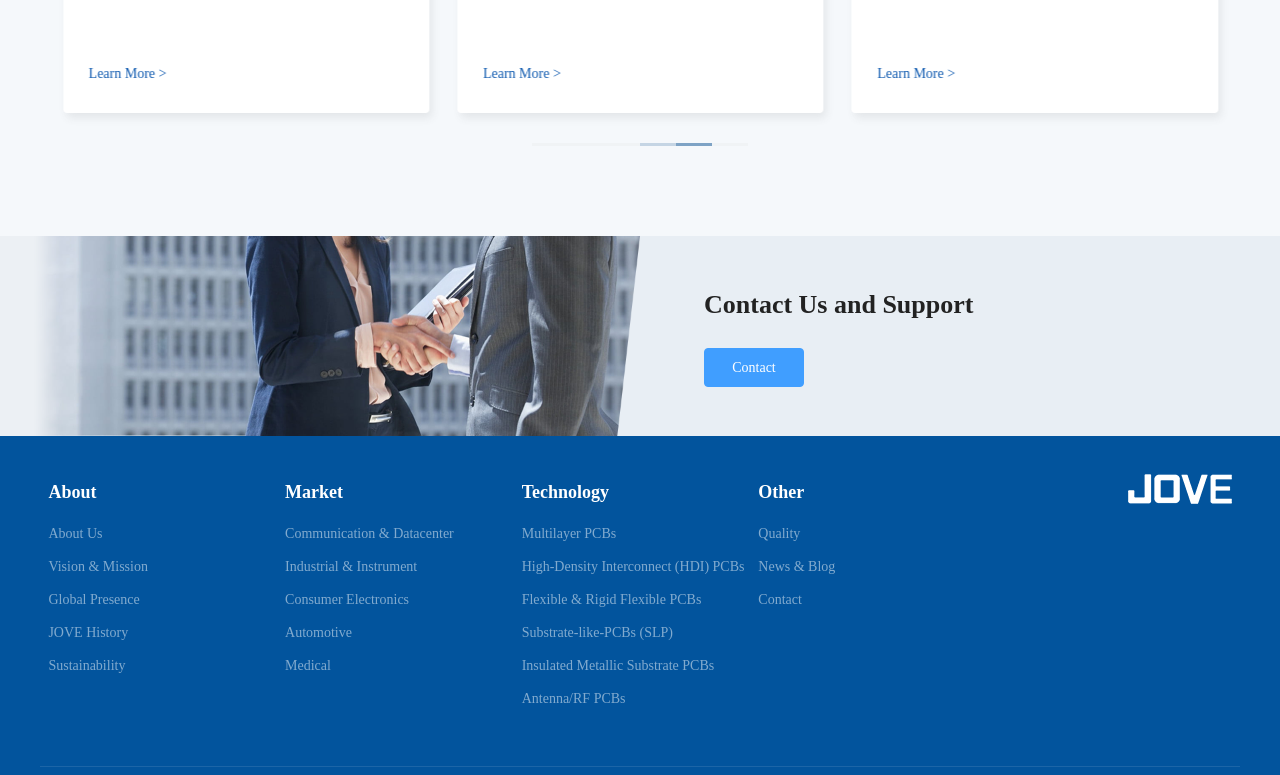Specify the bounding box coordinates of the element's area that should be clicked to execute the given instruction: "Learn about the company's vision and mission". The coordinates should be four float numbers between 0 and 1, i.e., [left, top, right, bottom].

[0.038, 0.722, 0.116, 0.741]